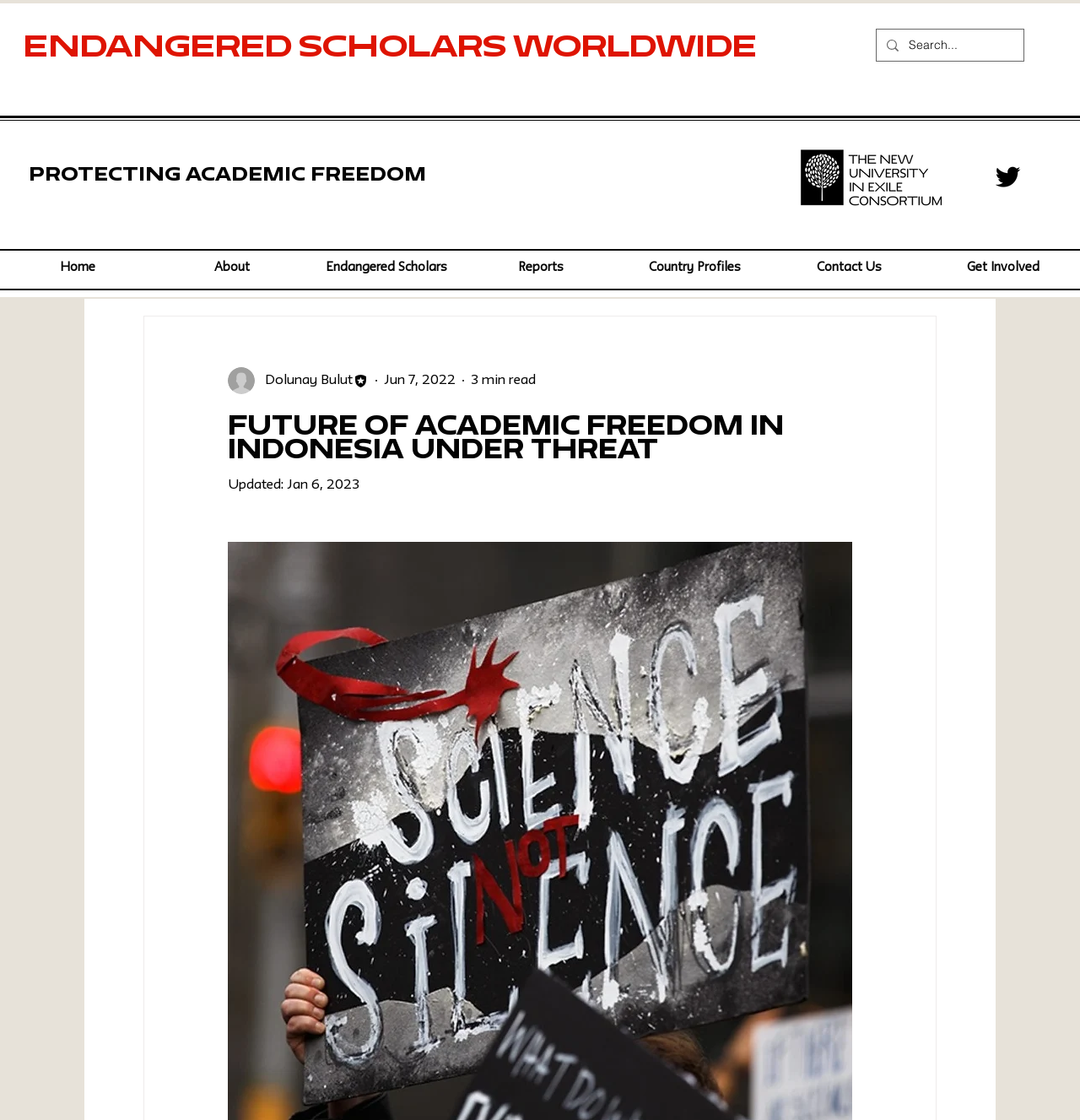What is the name of the organization?
Answer the question with a detailed and thorough explanation.

I found the answer by looking at the heading 'ENDANGERED SCHOLARS WORLDWIDE' and the link 'ENDANGERED' which suggests that the organization is related to endangered scholars. Then, I looked at the navigation menu and found the link 'Home' which is likely to be the main page of the organization, and the link 'About' which might provide more information about the organization. Therefore, I inferred that the organization is Scholars at Risk.